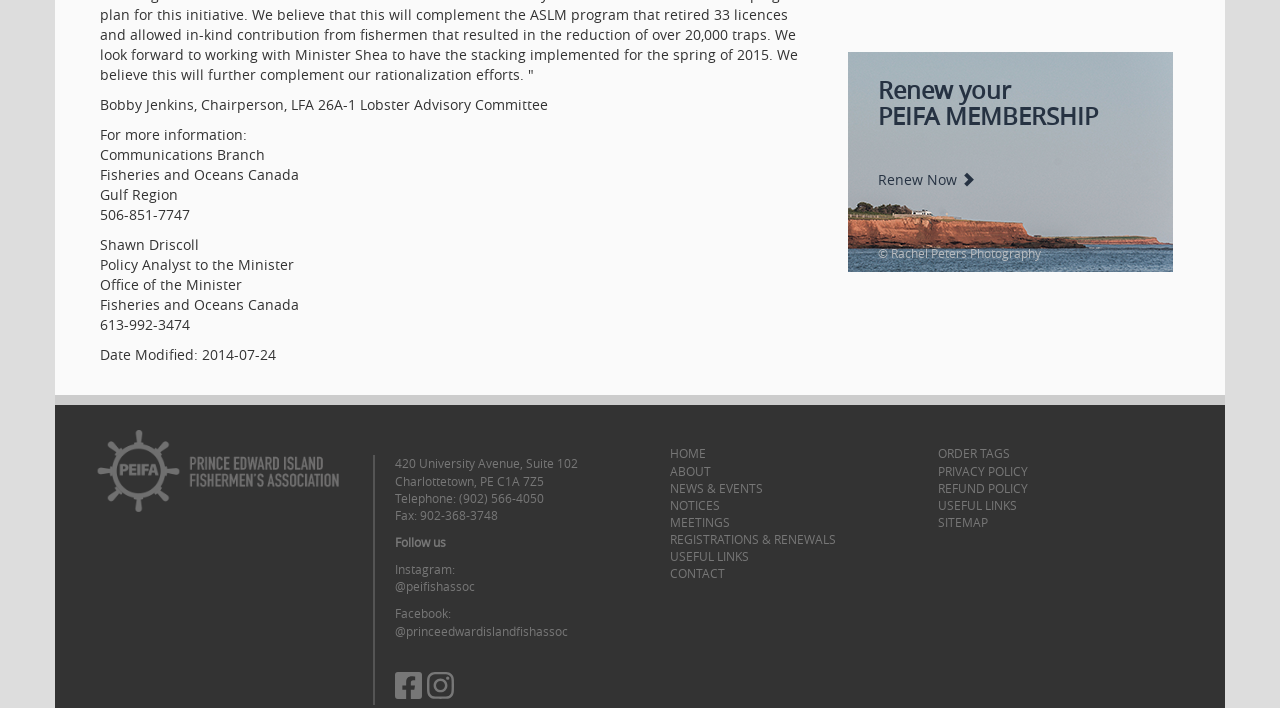Determine the bounding box coordinates for the clickable element to execute this instruction: "Call (902) 566-4050". Provide the coordinates as four float numbers between 0 and 1, i.e., [left, top, right, bottom].

[0.358, 0.692, 0.425, 0.714]